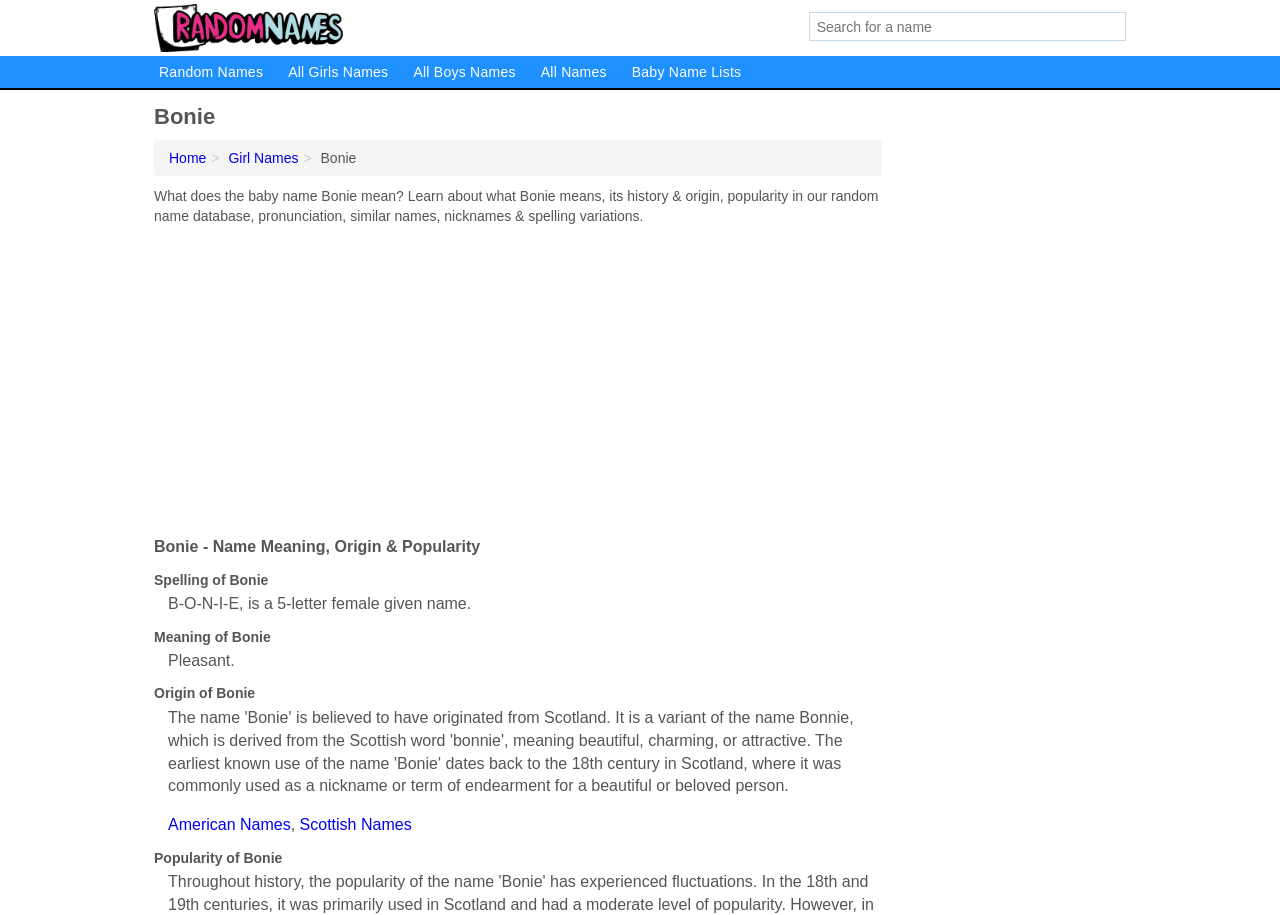Locate the bounding box of the UI element based on this description: "aria-label="Advertisement" name="aswift_0" title="Advertisement"". Provide four float numbers between 0 and 1 as [left, top, right, bottom].

[0.12, 0.258, 0.689, 0.564]